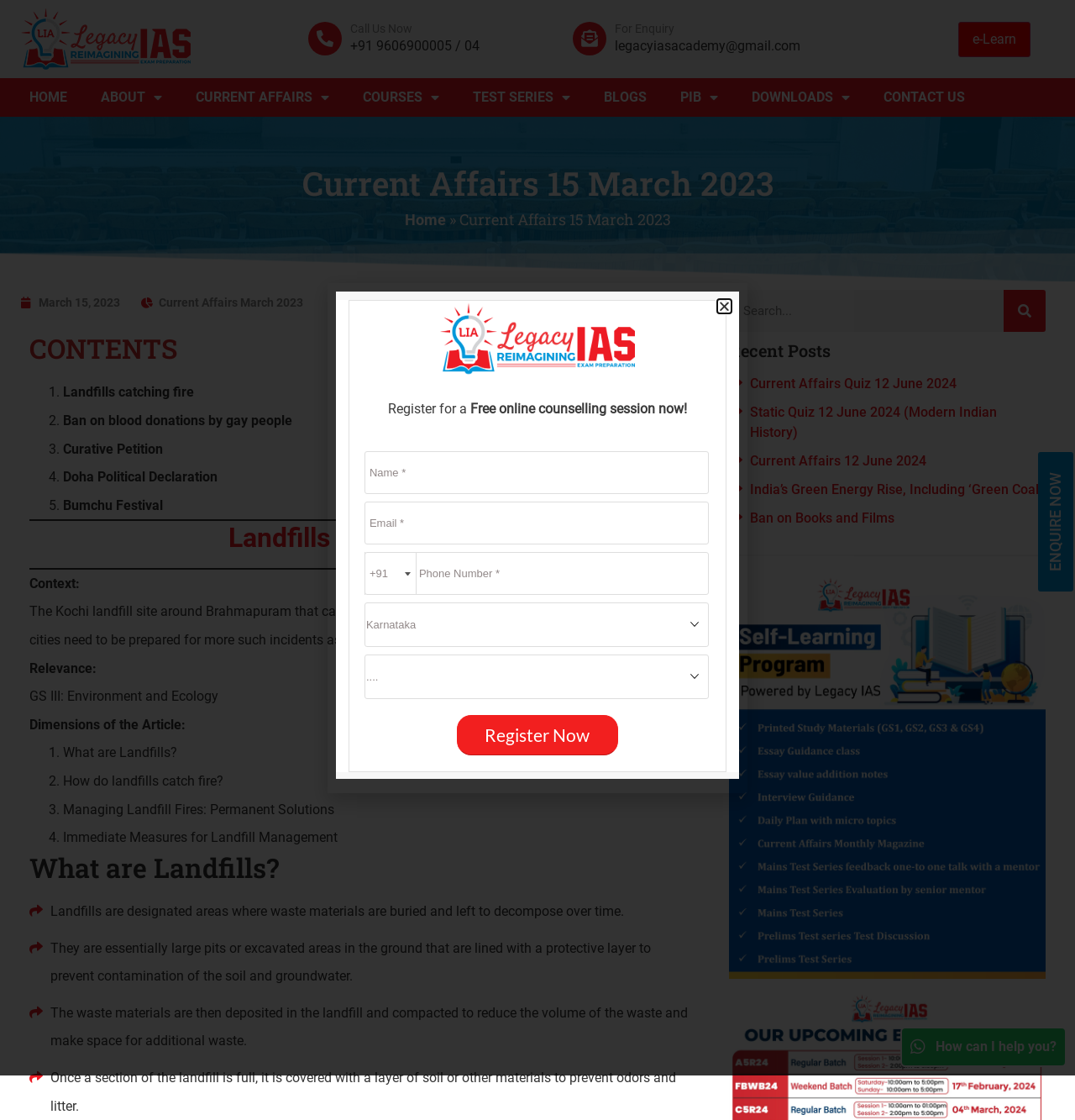What is the name of the academy?
Offer a detailed and full explanation in response to the question.

The name of the academy can be found at the top of the webpage, in the title section. It is 'Legacy IAS Academy'.